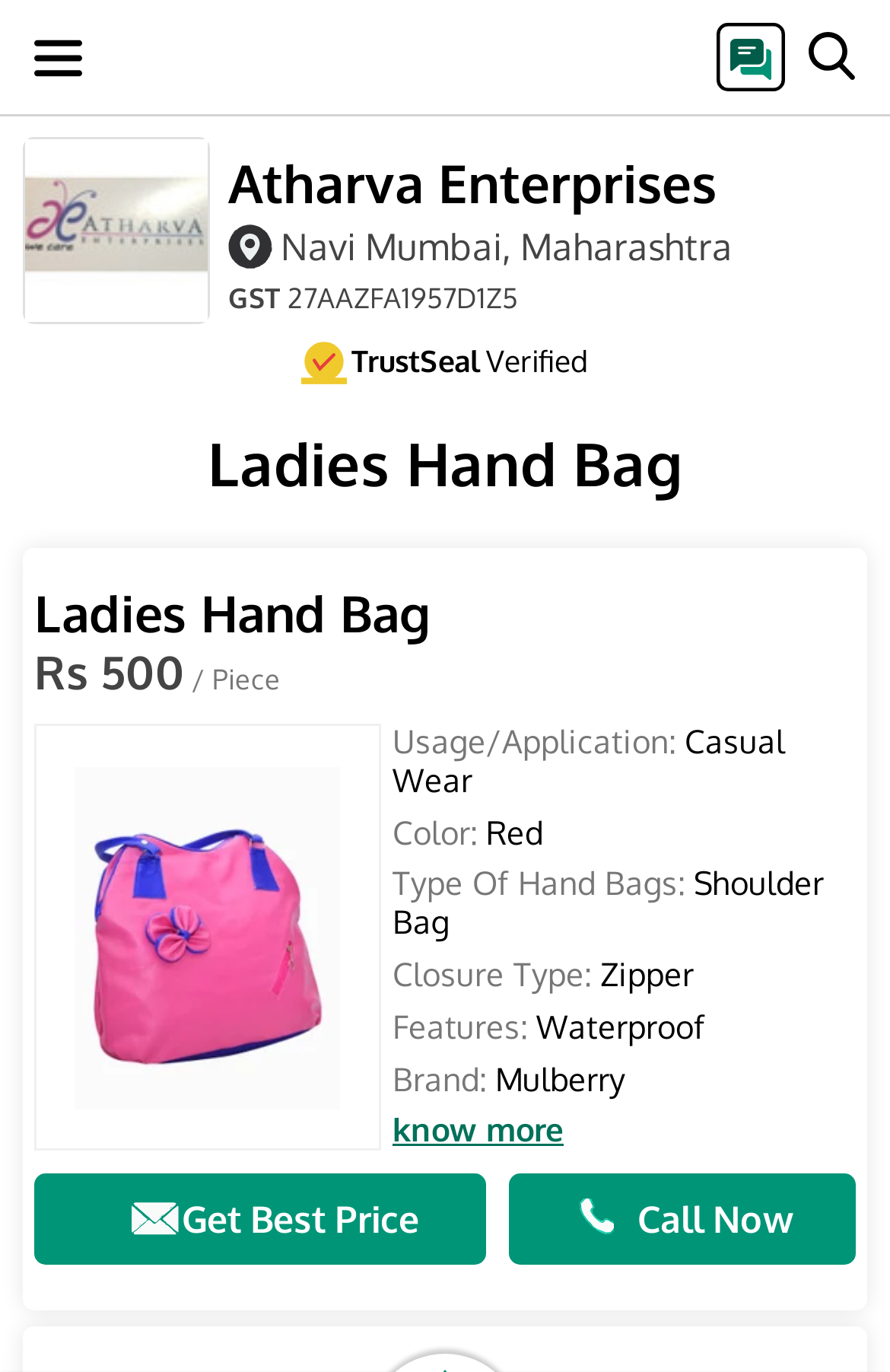Refer to the image and provide an in-depth answer to the question:
What is the type of hand bag?

The type of hand bag is mentioned as 'Shoulder Bag' in the StaticText element with a bounding box of [0.441, 0.63, 0.926, 0.686].